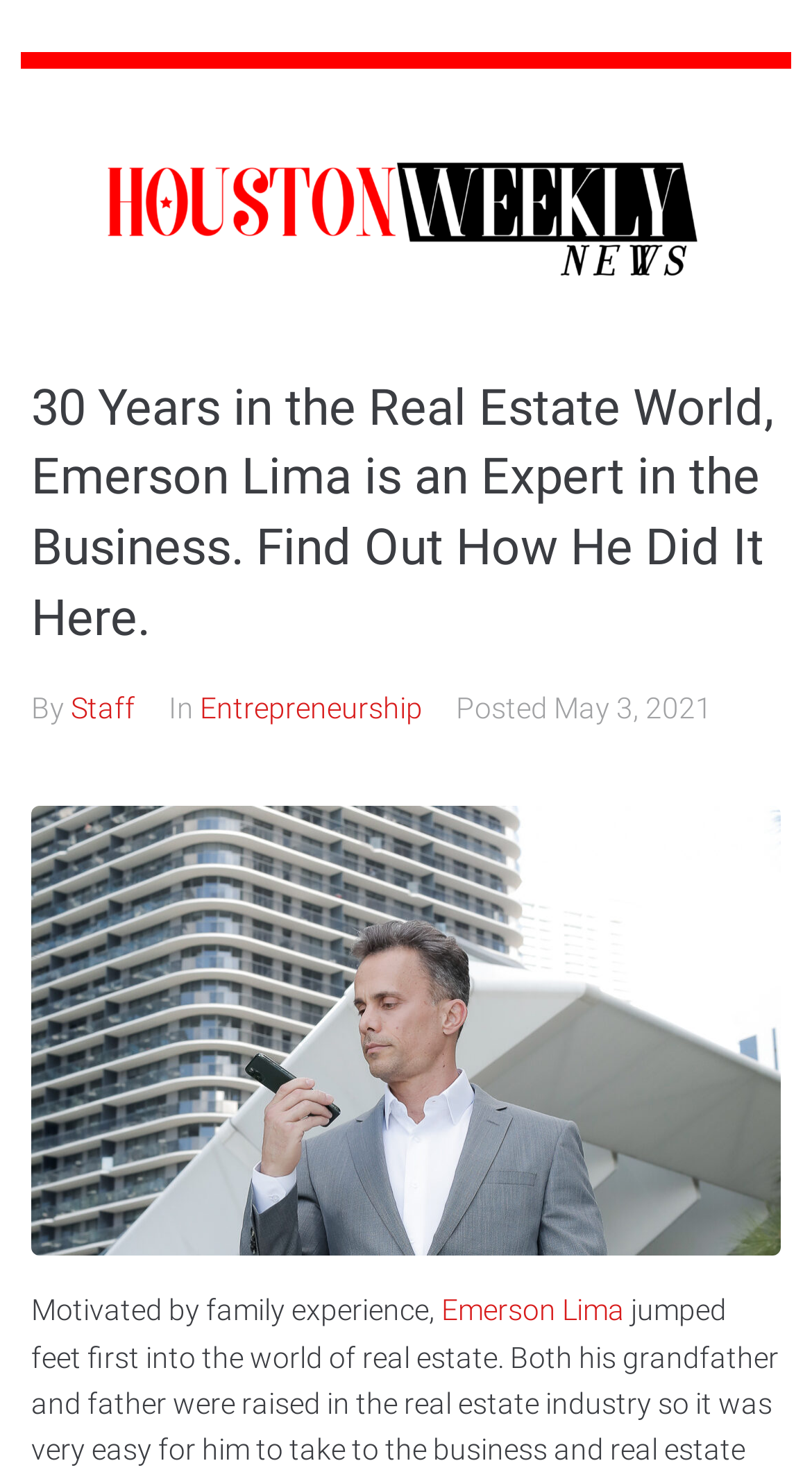Who is the author of the article?
Give a single word or phrase answer based on the content of the image.

Staff